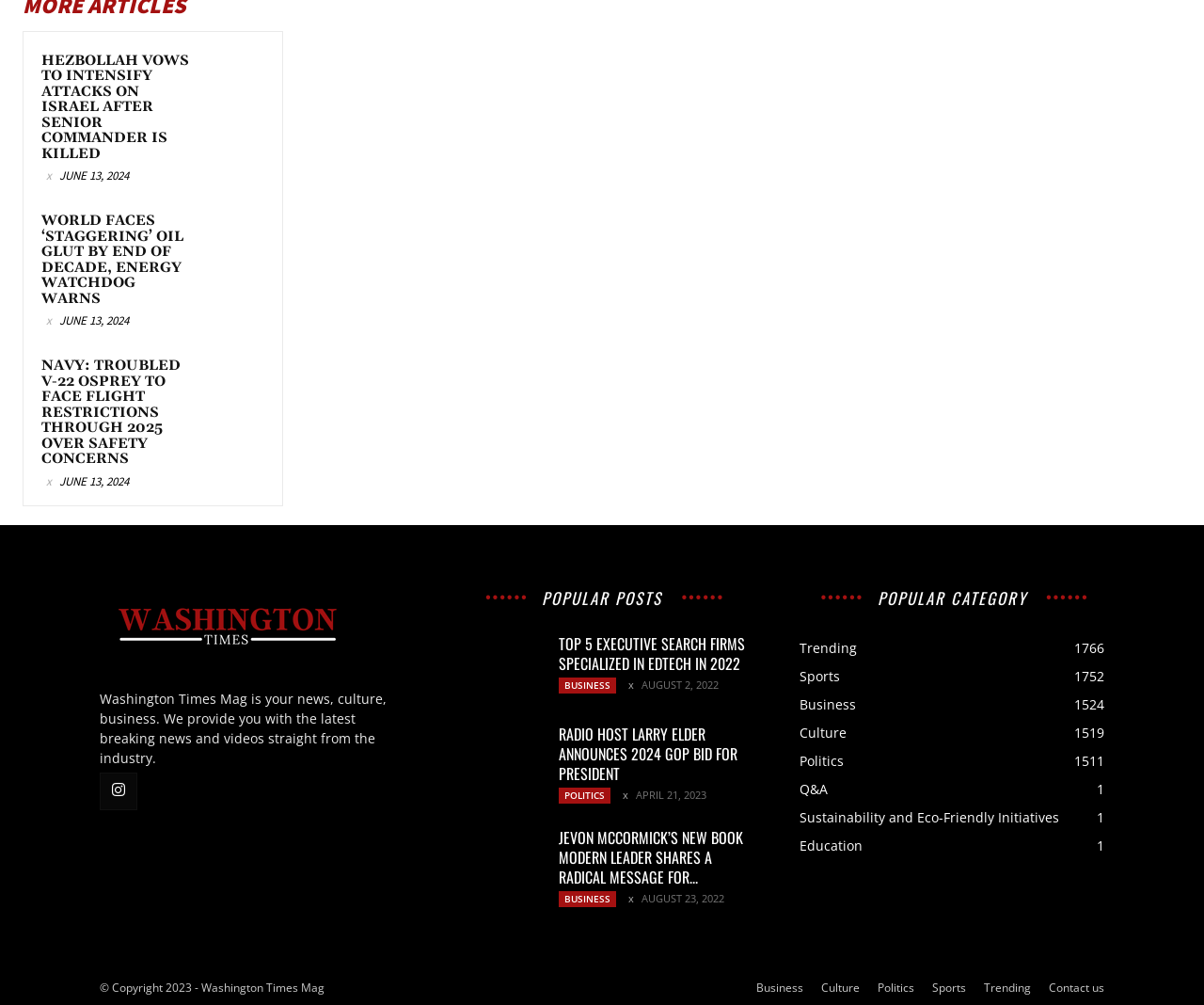Could you specify the bounding box coordinates for the clickable section to complete the following instruction: "Read news about RADIO HOST LARRY ELDER ANNOUNCES 2024 GOP BID FOR PRESIDENT"?

[0.464, 0.721, 0.627, 0.78]